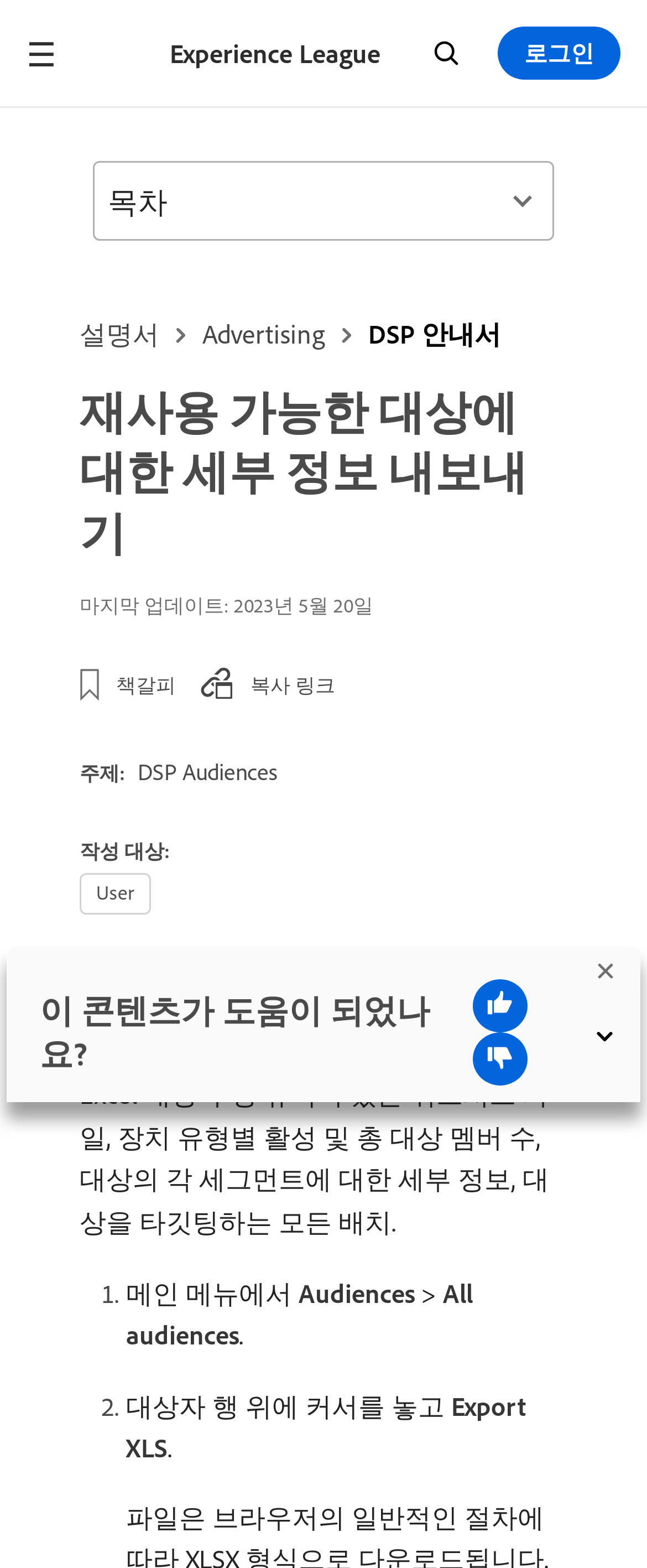Calculate the bounding box coordinates of the UI element given the description: "Advertising".

[0.246, 0.196, 0.503, 0.231]